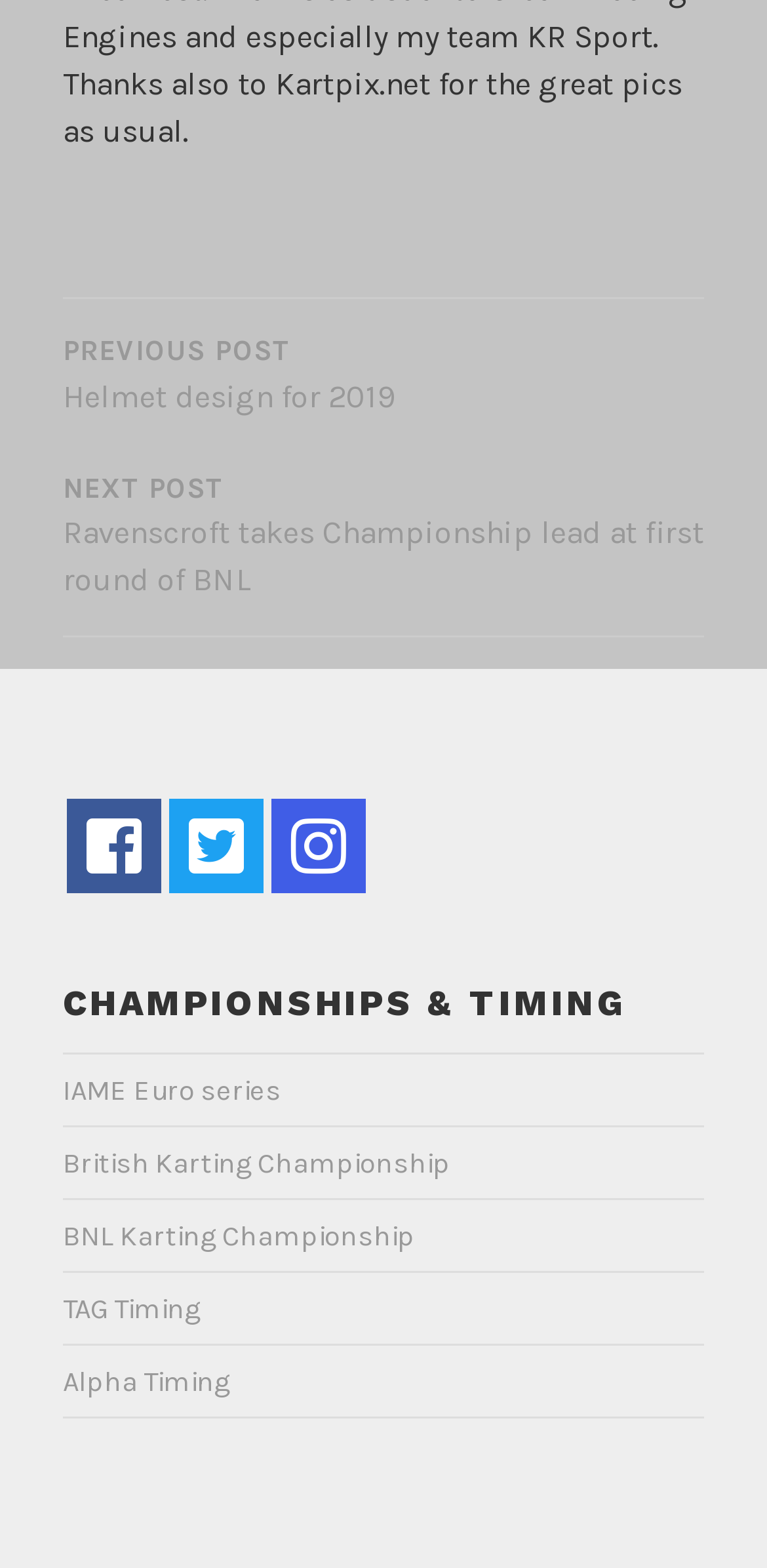Point out the bounding box coordinates of the section to click in order to follow this instruction: "go to next post".

[0.082, 0.298, 0.918, 0.384]